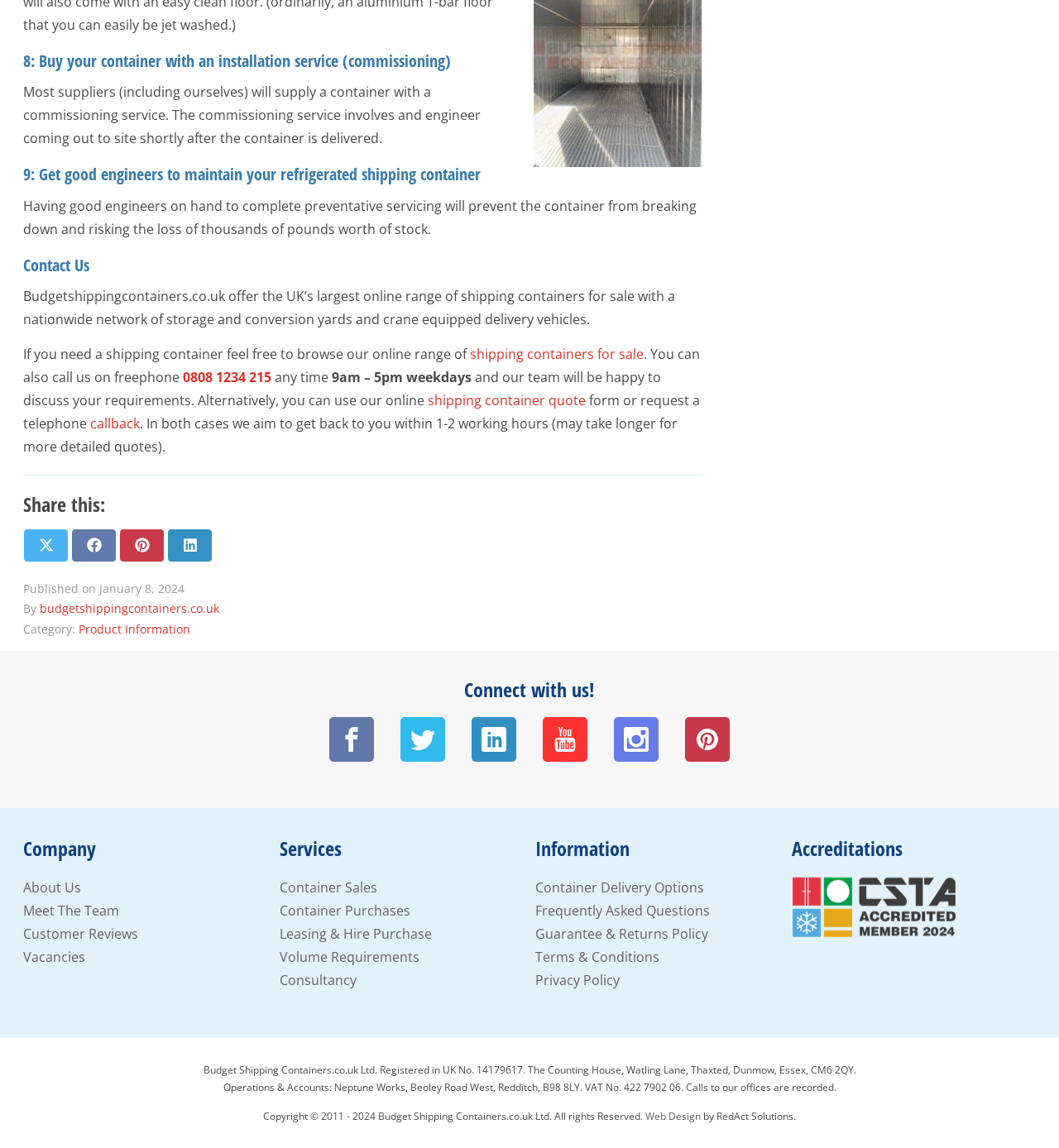Please provide a brief answer to the question using only one word or phrase: 
What is the company's phone number?

0808 1234 215